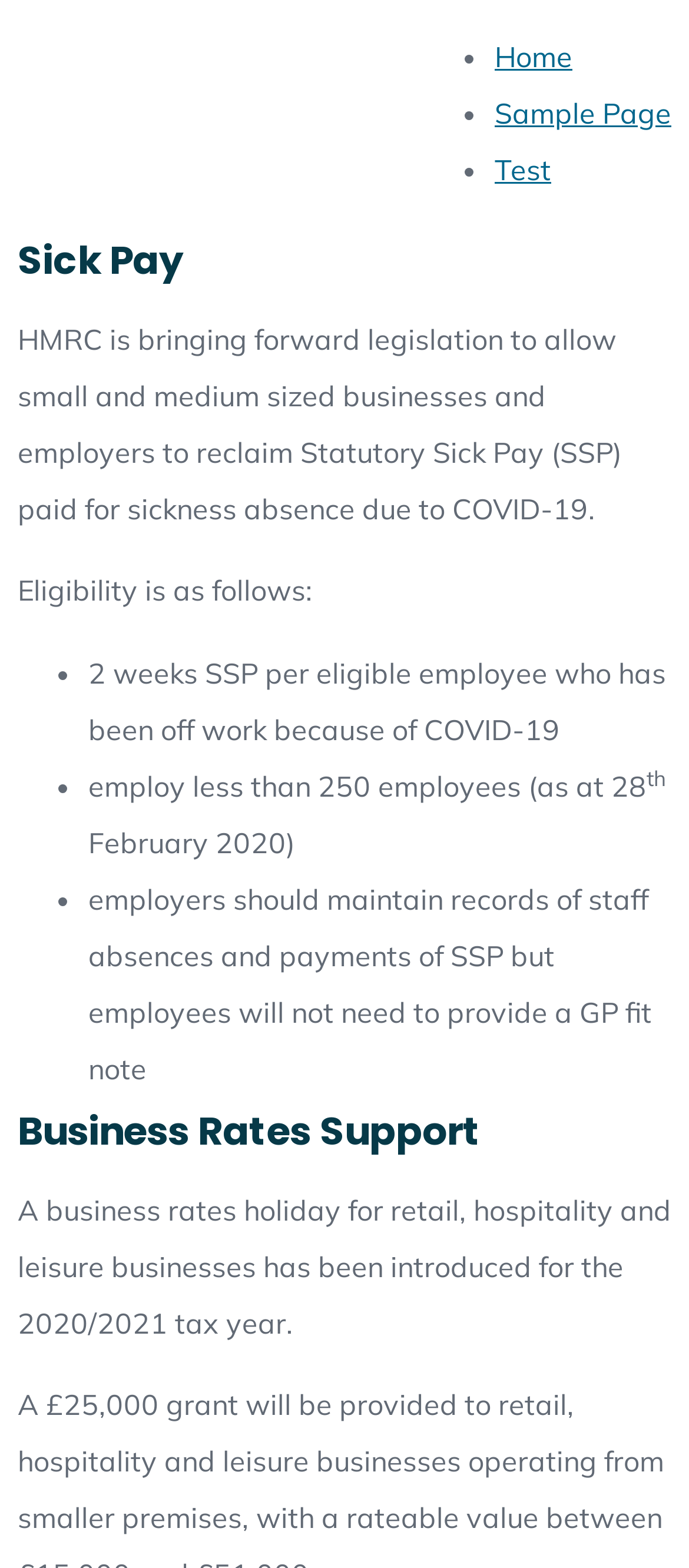What is the purpose of the legislation?
Utilize the information in the image to give a detailed answer to the question.

The legislation is intended to allow small and medium sized businesses and employers to reclaim Statutory Sick Pay (SSP) paid for sickness absence due to COVID-19, as stated in the webpage's content.